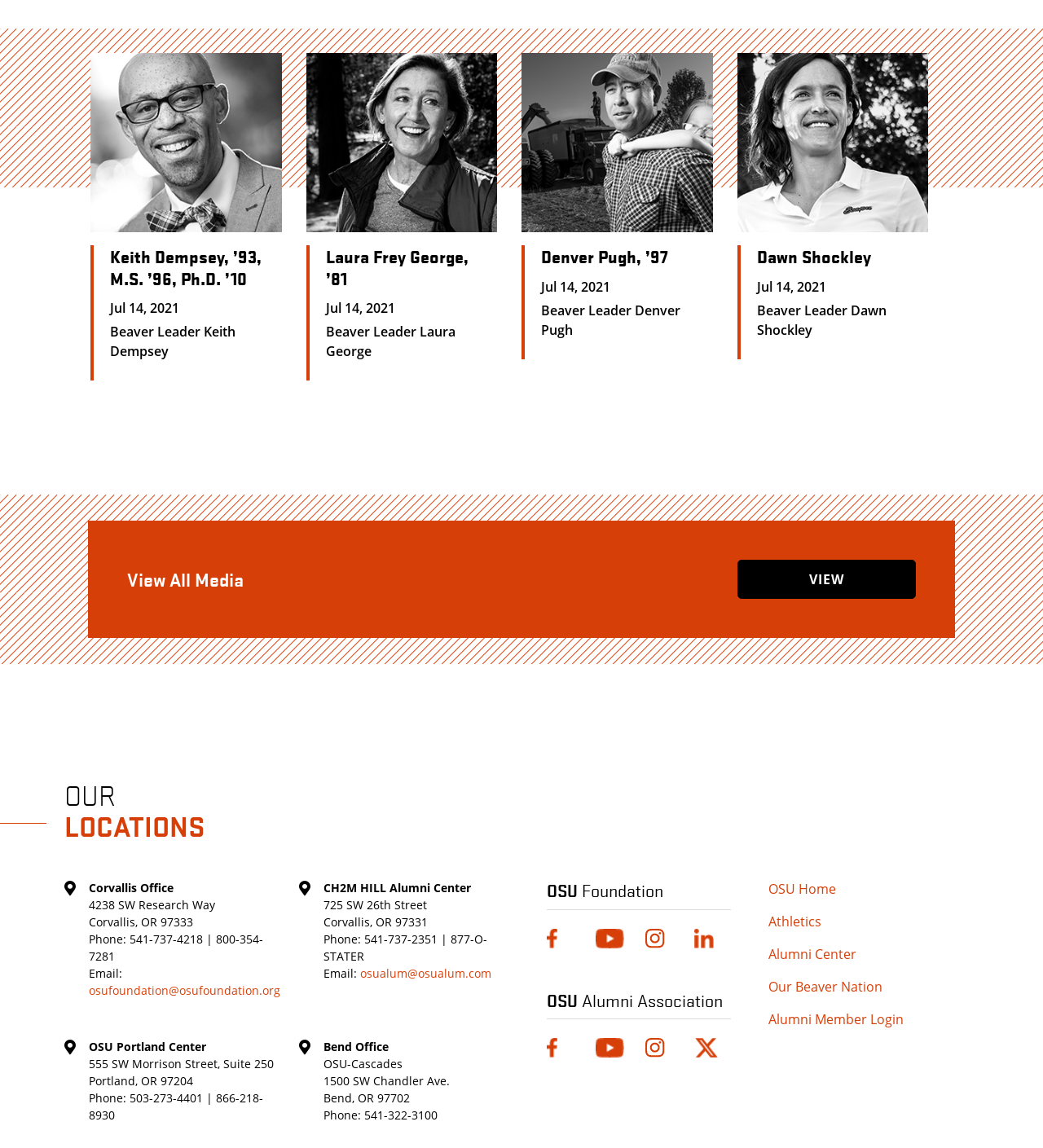What is the address of the CH2M HILL Alumni Center?
Refer to the screenshot and respond with a concise word or phrase.

725 SW 26th Street, Corvallis, OR 97331